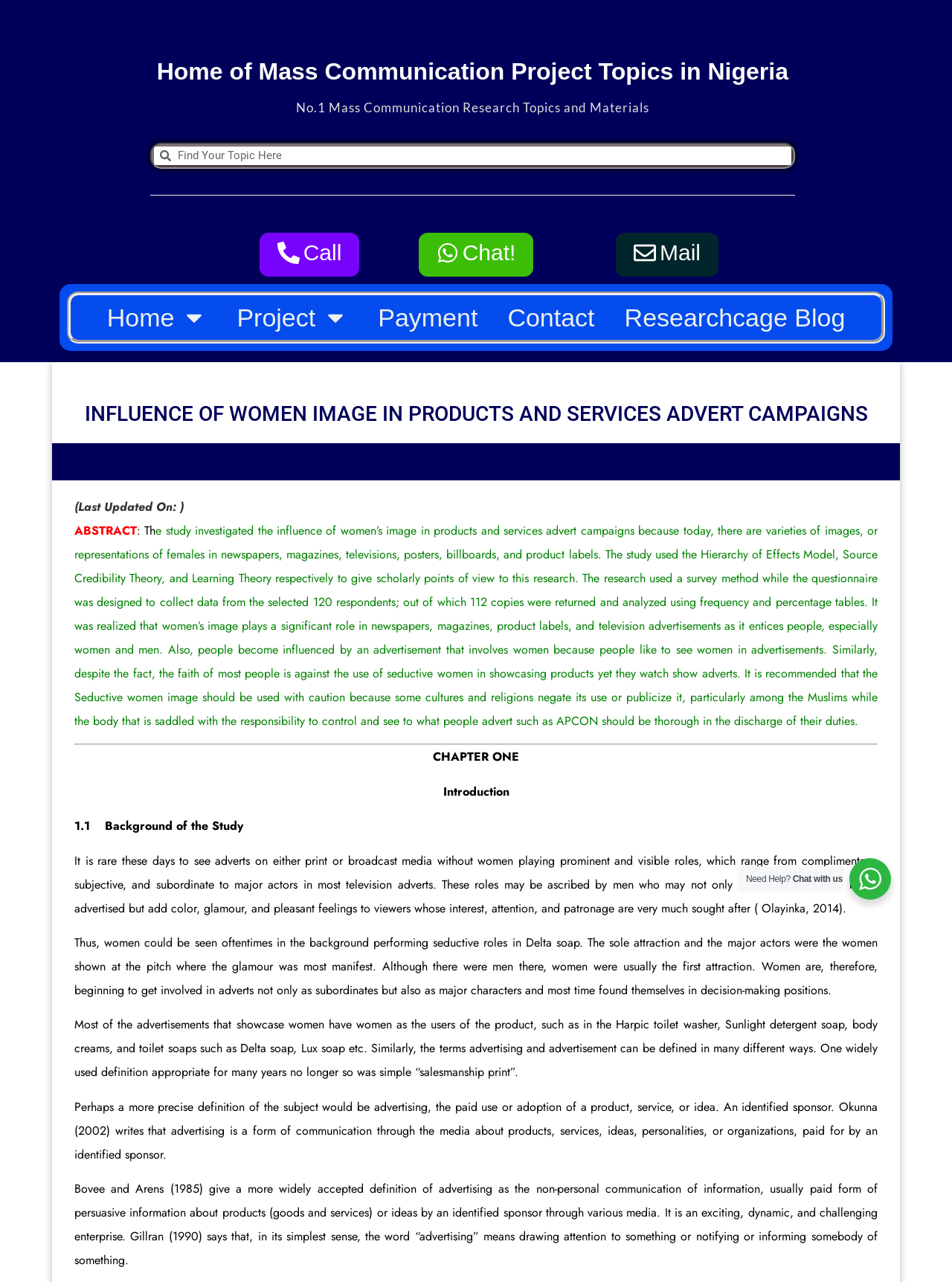Refer to the image and answer the question with as much detail as possible: What is the contact method provided at the bottom of the webpage?

The contact method provided at the bottom of the webpage is determined by reading the text on the button, which states 'Need Help? Chat with us'. This suggests that users can contact the website administrators or support team through a chat service.